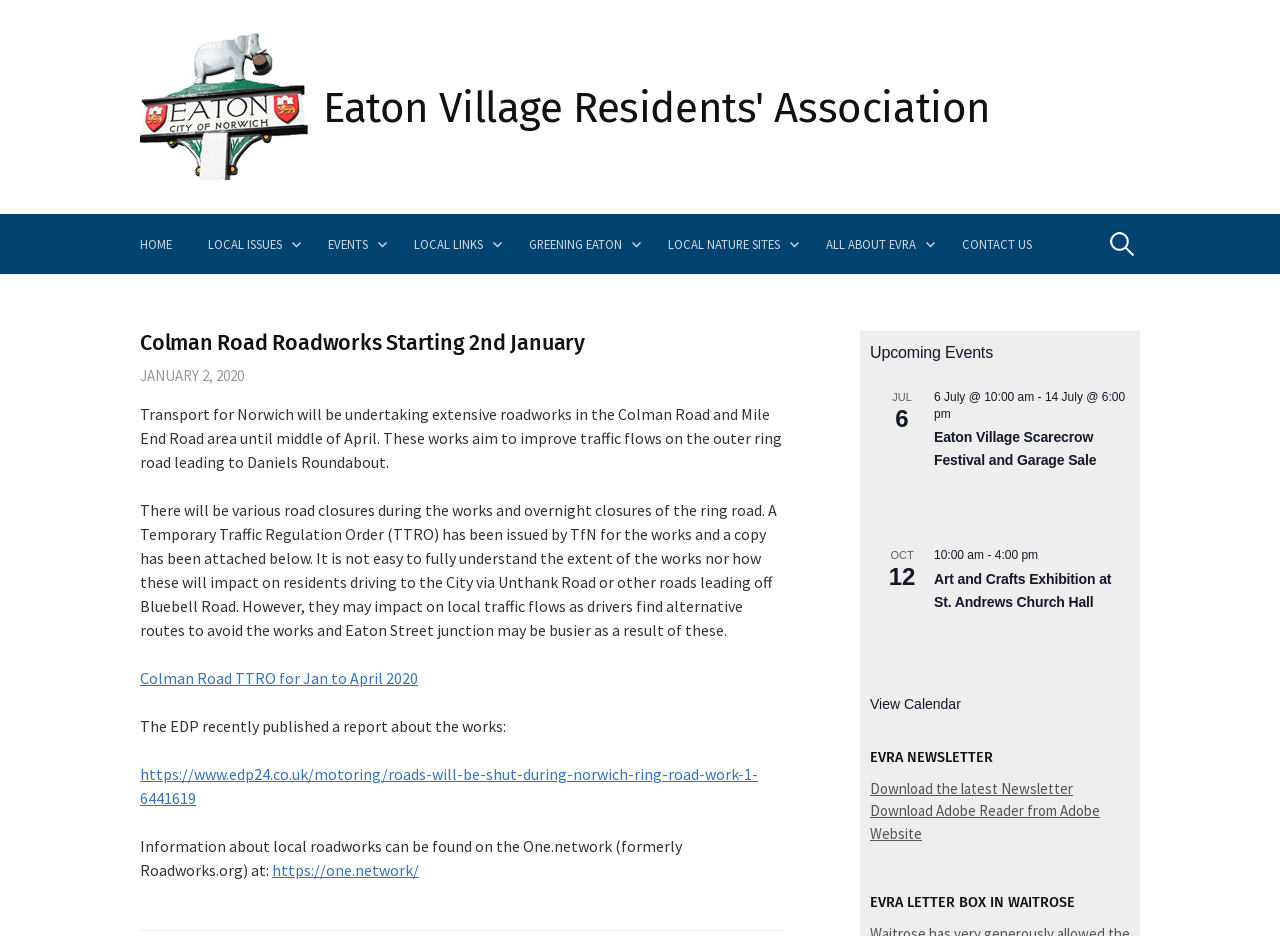Please find the bounding box coordinates in the format (top-left x, top-left y, bottom-right x, bottom-right y) for the given element description. Ensure the coordinates are floating point numbers between 0 and 1. Description: Greening Eaton

[0.399, 0.229, 0.508, 0.293]